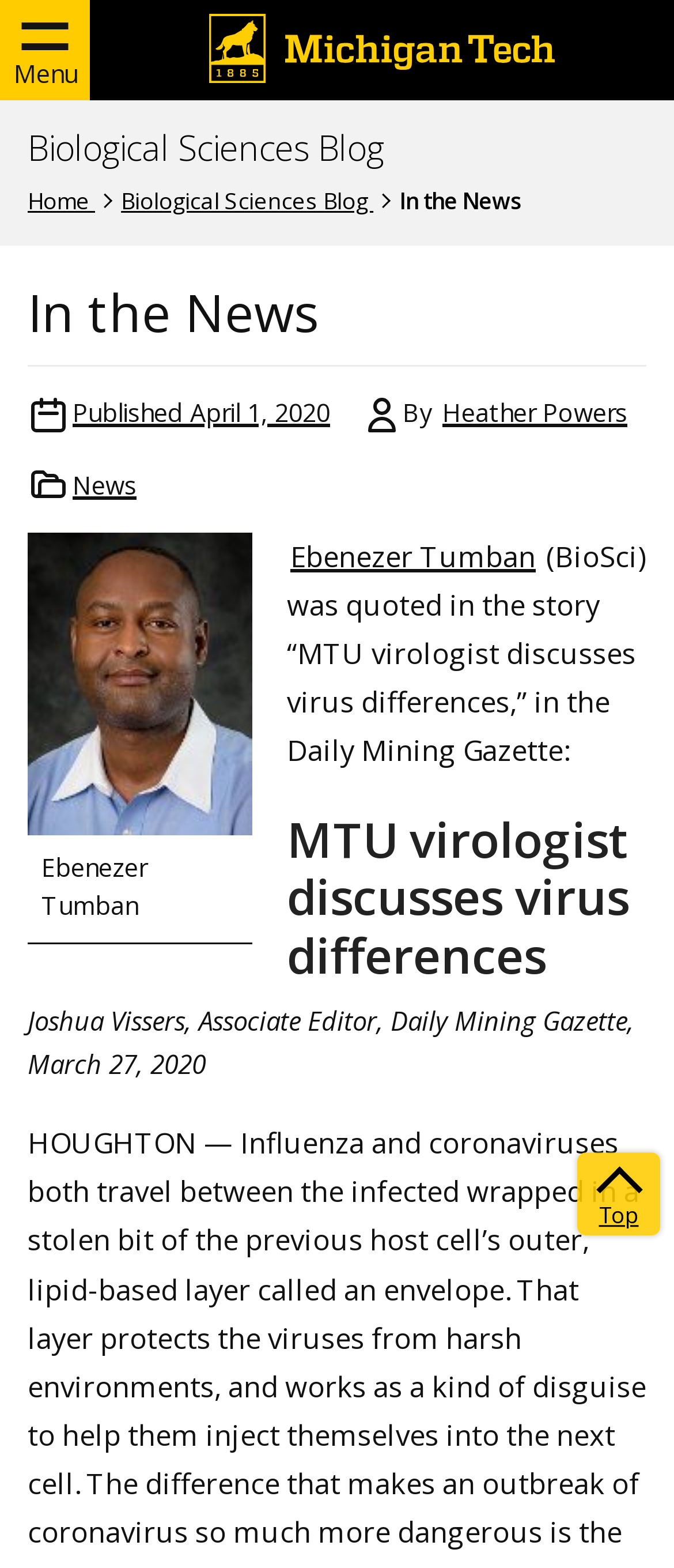Please provide a one-word or phrase answer to the question: 
What is the title of the story?

MTU virologist discusses virus differences